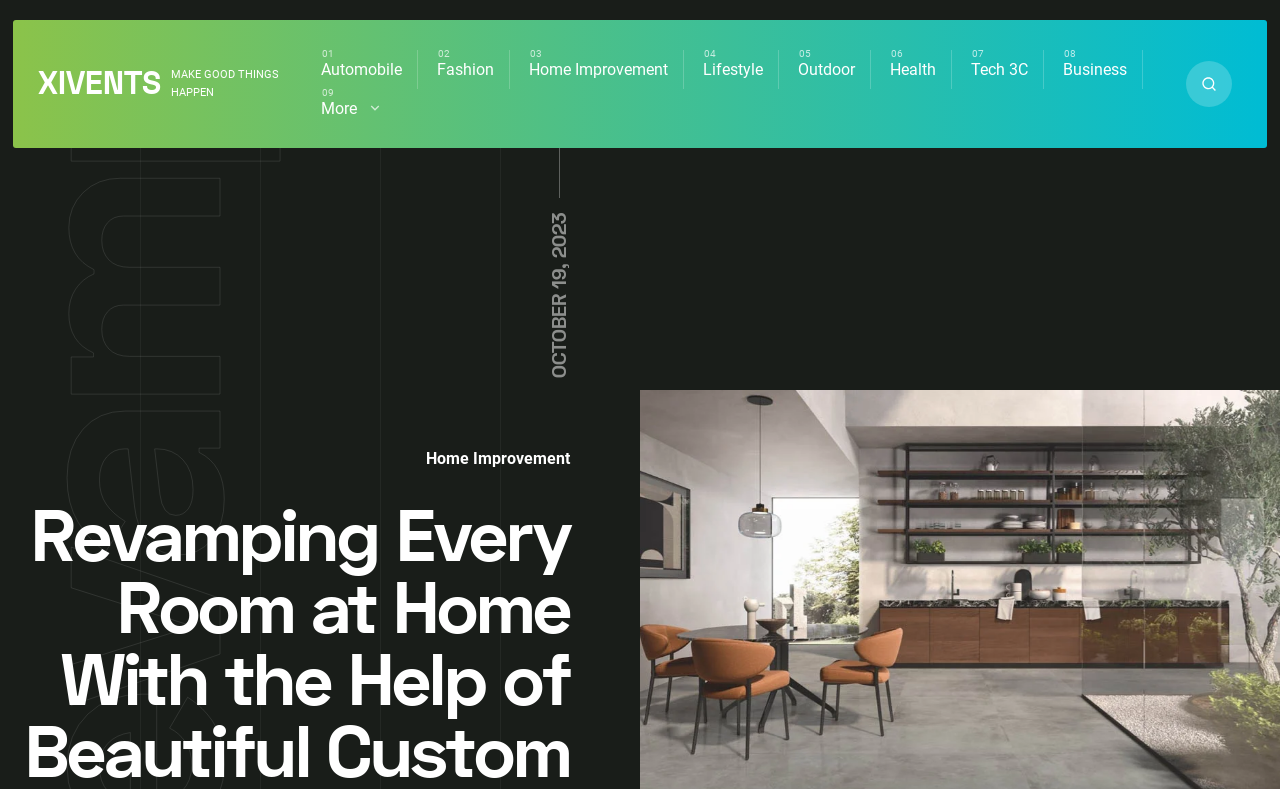What is the category of the current webpage?
Analyze the screenshot and provide a detailed answer to the question.

I determined the answer by looking at the link element with the text 'Home Improvement', which is located below the primary menu and has a more prominent display than the other categories.